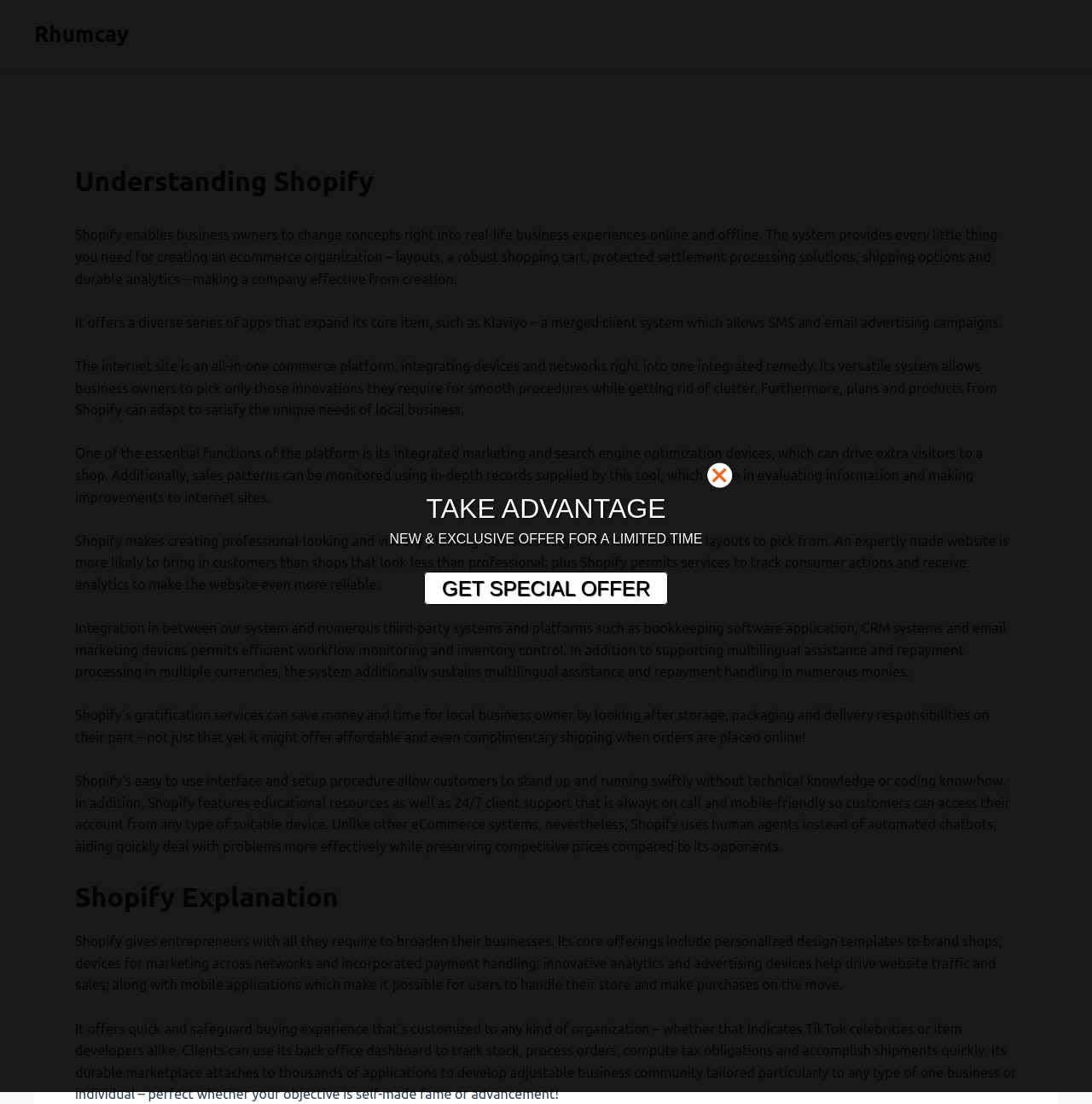Offer an in-depth caption of the entire webpage.

The webpage is about understanding Shopify, an e-commerce platform. At the top, there is a link to "Rhumcay" and a header that reads "Understanding Shopify". Below the header, there is a series of paragraphs that describe the features and benefits of Shopify. The text explains how Shopify enables business owners to create an online presence, provides various tools and apps for marketing and sales, and offers integrated payment processing and shipping options.

The paragraphs are arranged in a vertical column, with each paragraph building on the previous one to provide a comprehensive overview of Shopify's capabilities. The text is dense and informative, with no images or breaks in between.

On the right side of the page, there is a call-to-action section with a link and two lines of text that read "TAKE ADVANTAGE" and "NEW & EXCLUSIVE OFFER FOR A LIMITED TIME". Below this section, there is another link that says "GET SPECIAL OFFER". This section appears to be promoting a limited-time offer related to Shopify.

Overall, the webpage is focused on providing information about Shopify and its features, with a secondary goal of encouraging visitors to take advantage of a special offer.